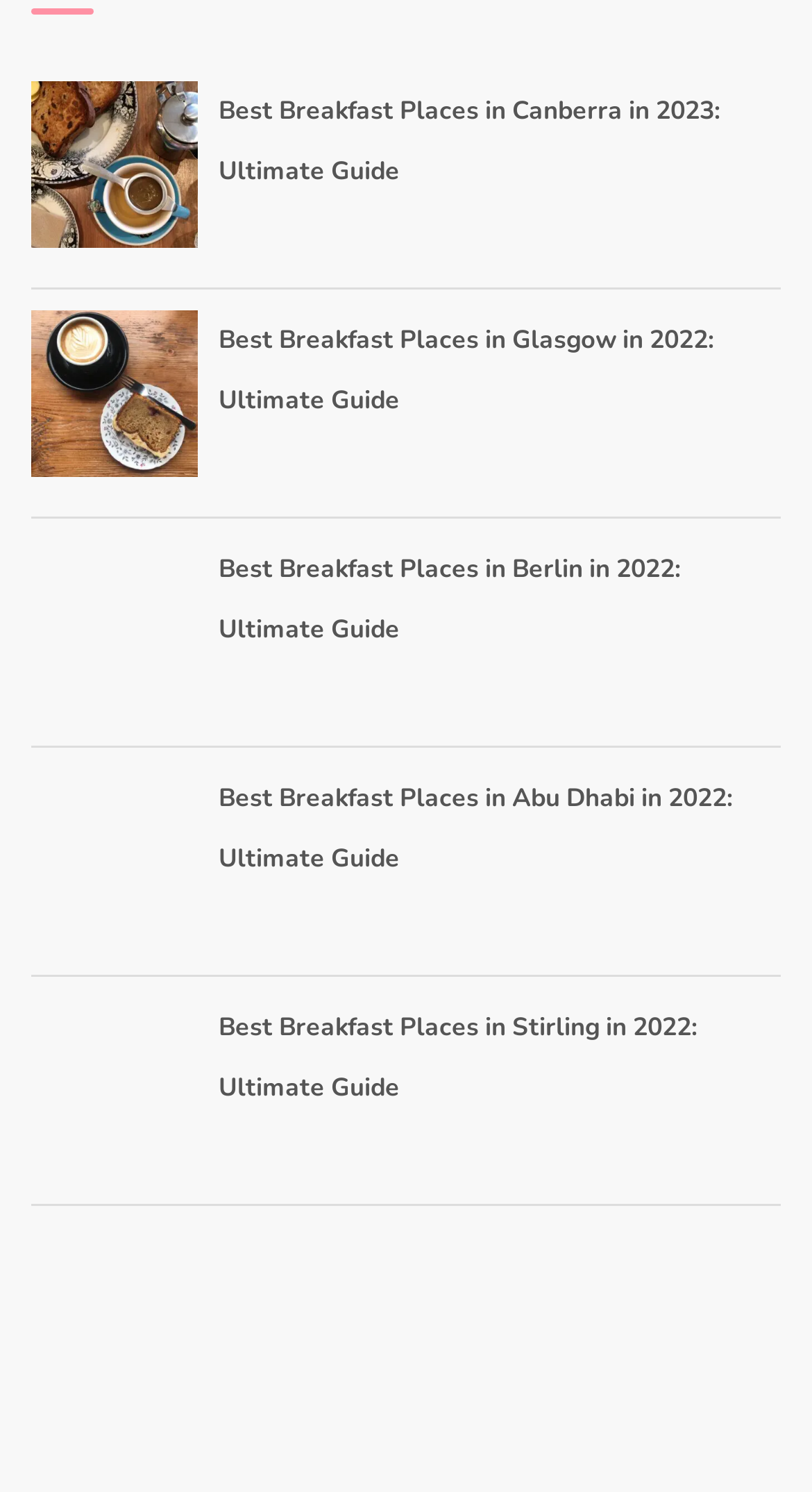Please find the bounding box for the following UI element description. Provide the coordinates in (top-left x, top-left y, bottom-right x, bottom-right y) format, with values between 0 and 1: alt="best breakfast places in Canberra"

[0.038, 0.071, 0.269, 0.104]